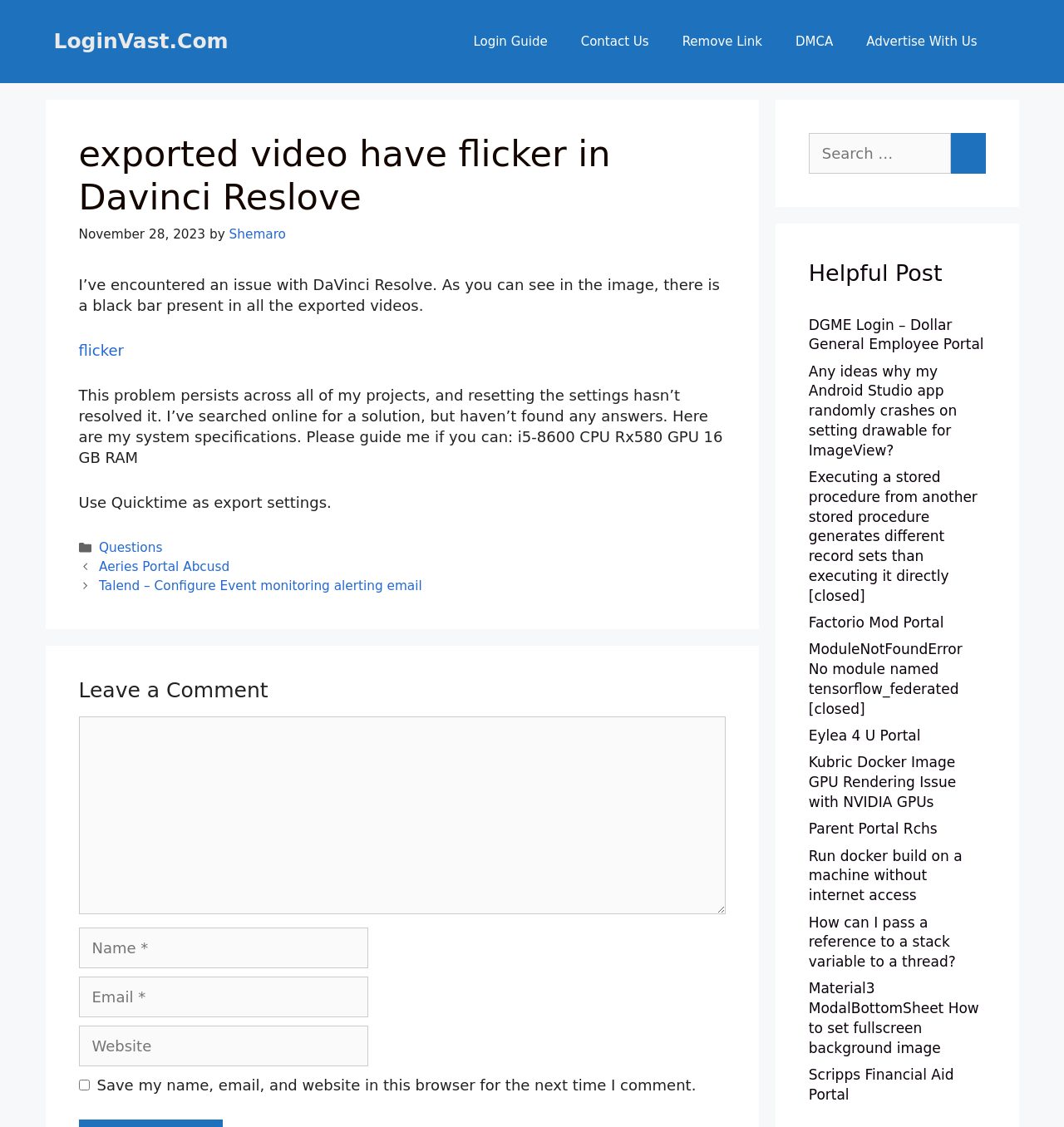Provide the bounding box coordinates of the area you need to click to execute the following instruction: "Leave a comment".

[0.074, 0.635, 0.682, 0.811]